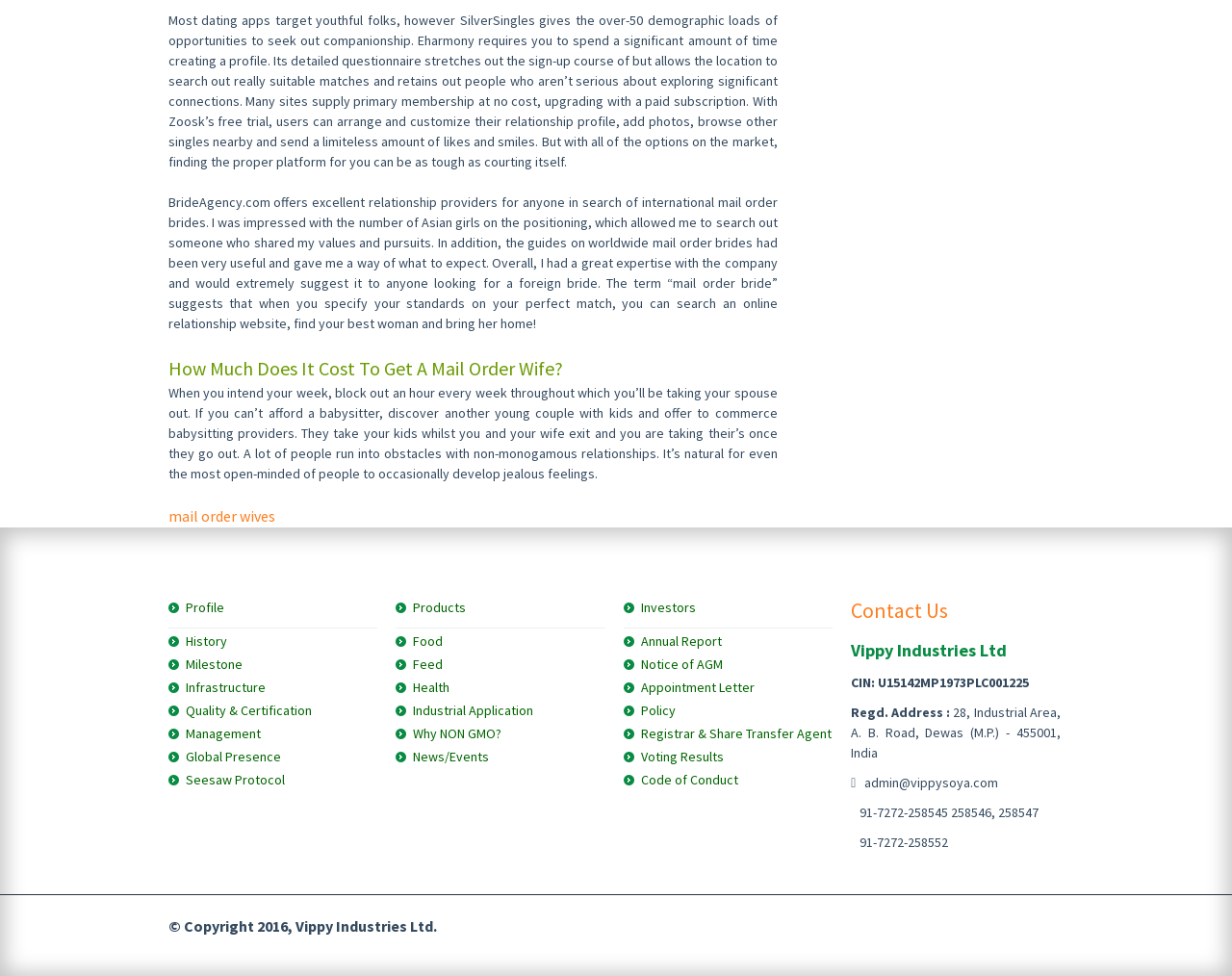For the following element description, predict the bounding box coordinates in the format (top-left x, top-left y, bottom-right x, bottom-right y). All values should be floating point numbers between 0 and 1. Description: Share on Facebook

None